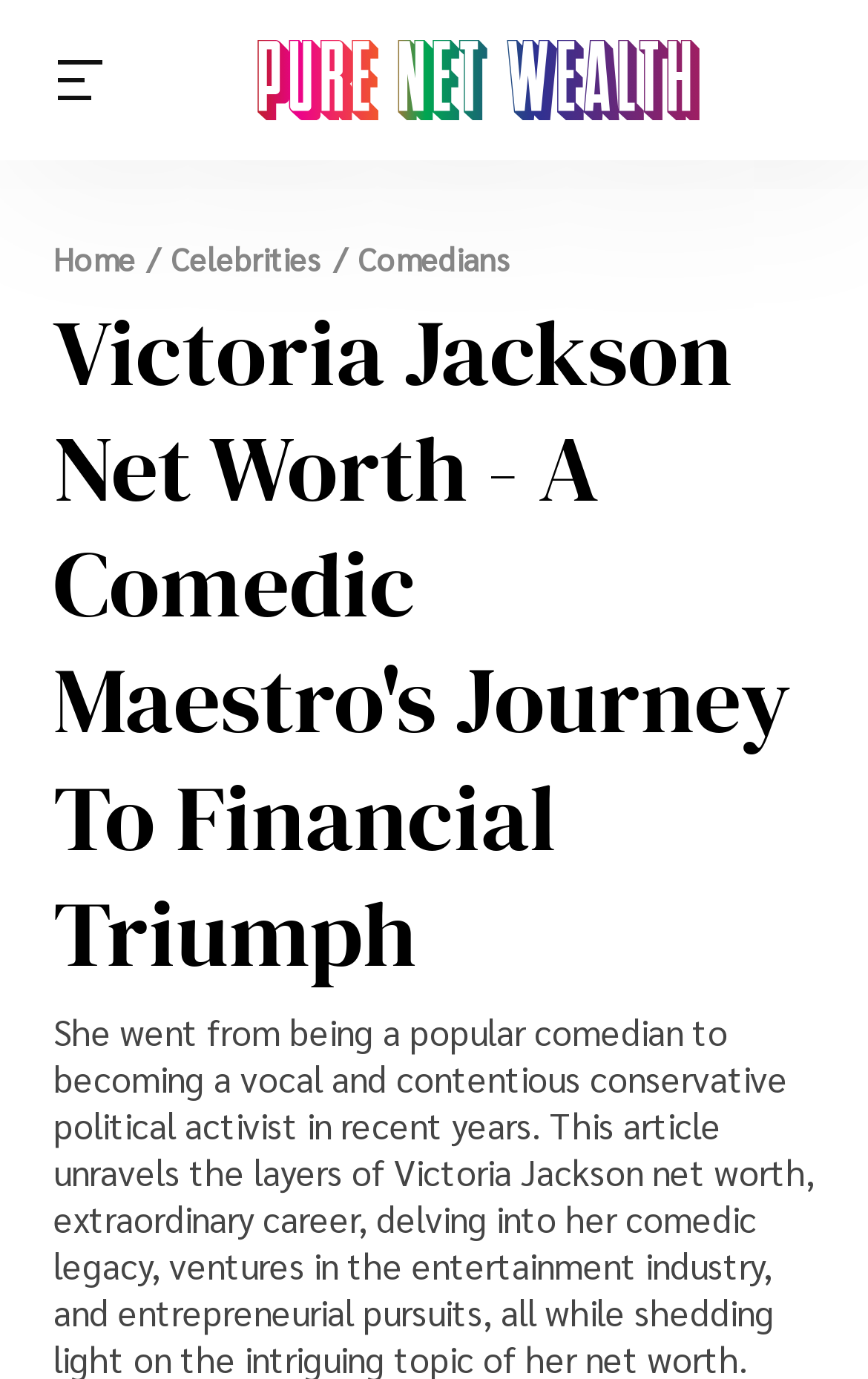What is the main title displayed on this webpage?

Victoria Jackson Net Worth - A Comedic Maestro's Journey To Financial Triumph